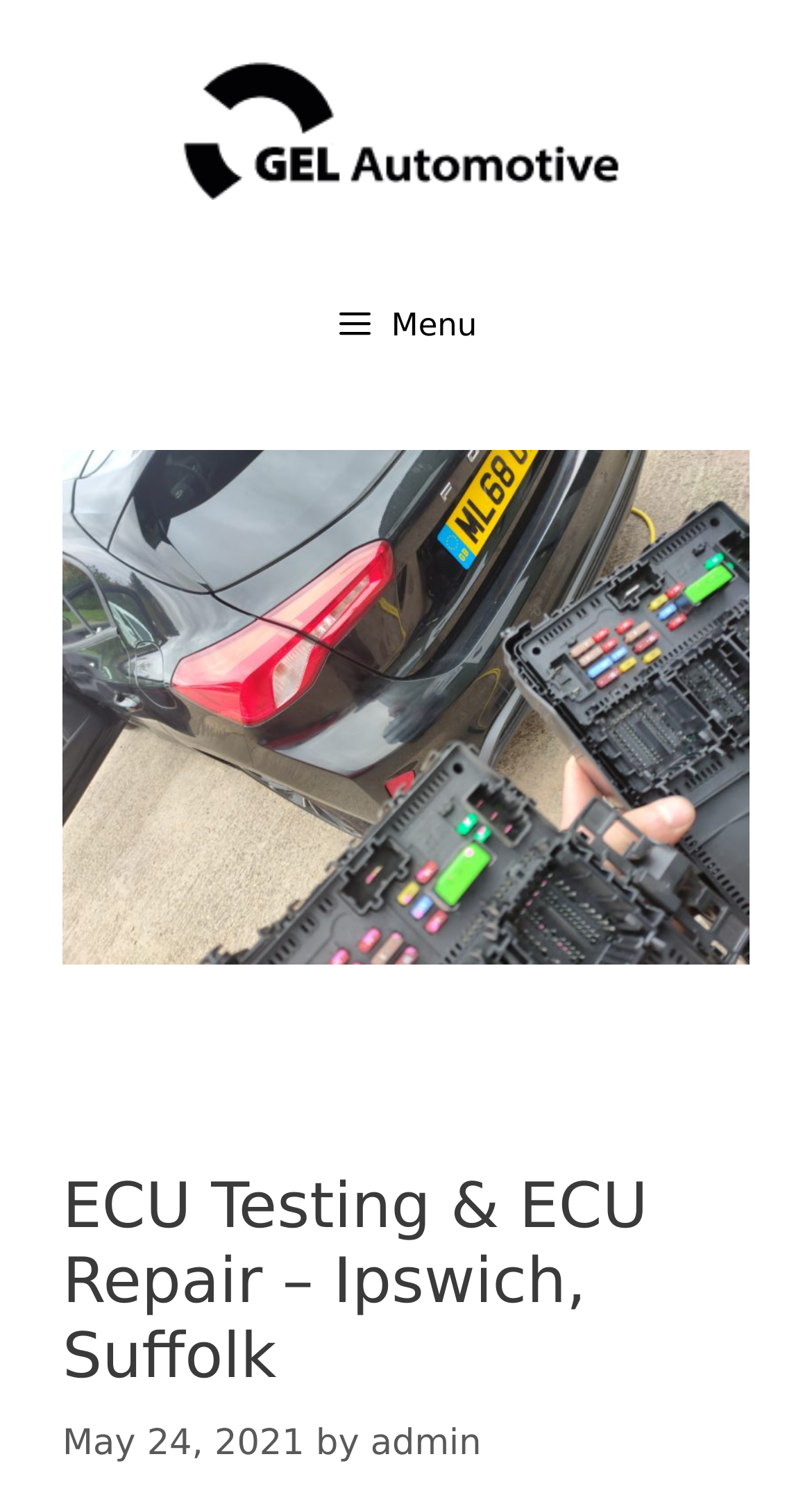Produce an extensive caption that describes everything on the webpage.

The webpage is about ECU testing and repair services in Ipswich, Suffolk, provided by GEL Automotive. At the top of the page, there is a banner that spans the entire width, containing a link to the company's website, accompanied by an image of the company's logo. 

Below the banner, there is a primary navigation menu that also spans the entire width. The menu has a button with a menu icon, which, when expanded, controls the primary menu. 

On the right side of the navigation menu, there is a large image related to ECU repair. Above the image, there is a header section that contains a heading with the title "ECU Testing & ECU Repair – Ipswich, Suffolk". 

At the bottom of the header section, there is a timestamp indicating that the content was last updated on May 24, 2021, followed by the author's name, "admin", which is a link.